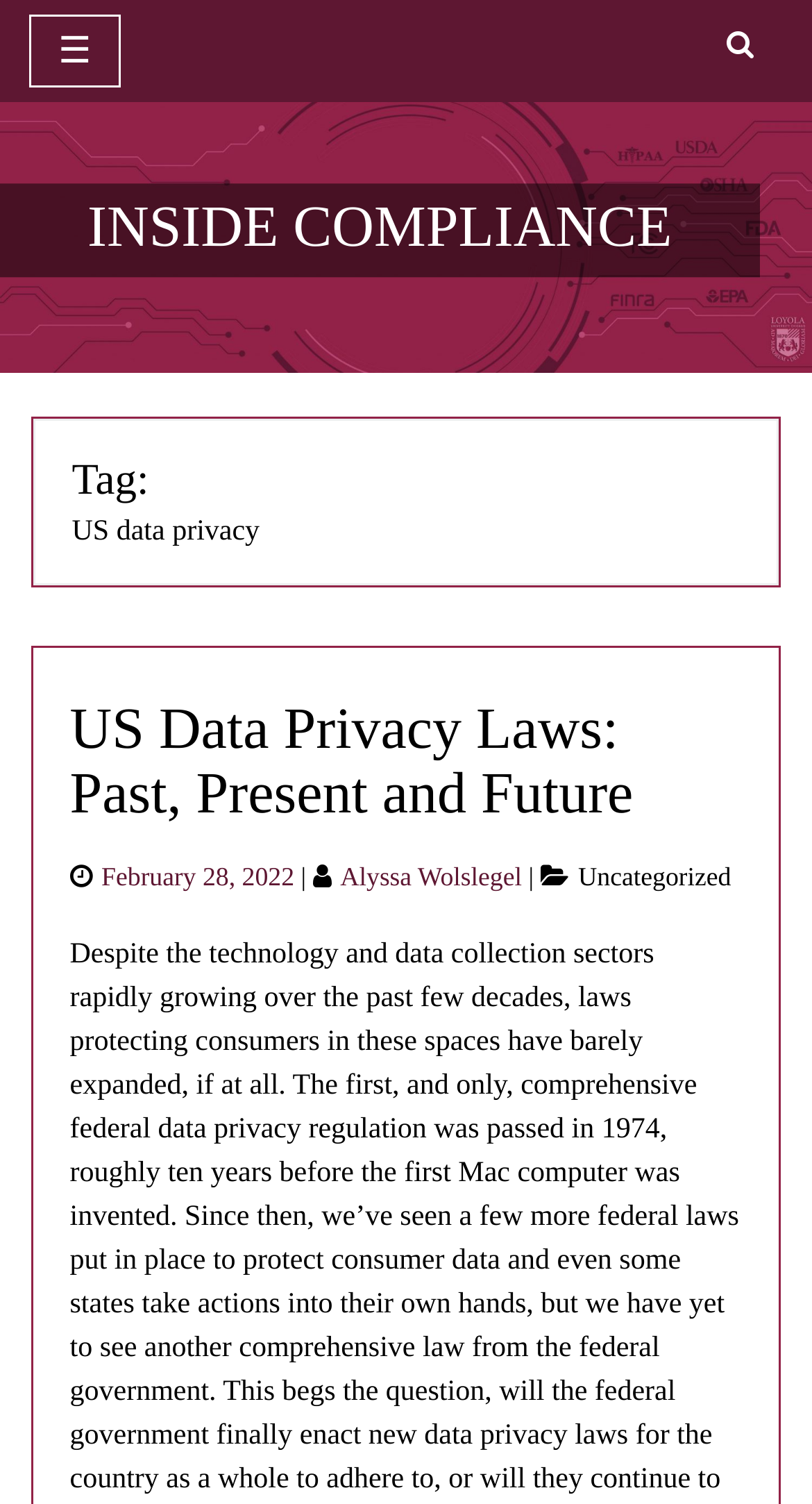Review the image closely and give a comprehensive answer to the question: When was the article posted?

I found the posting date of the article by looking at the section that specifies the date, which is located near the author's name. The posting date is 'February 28, 2022'.